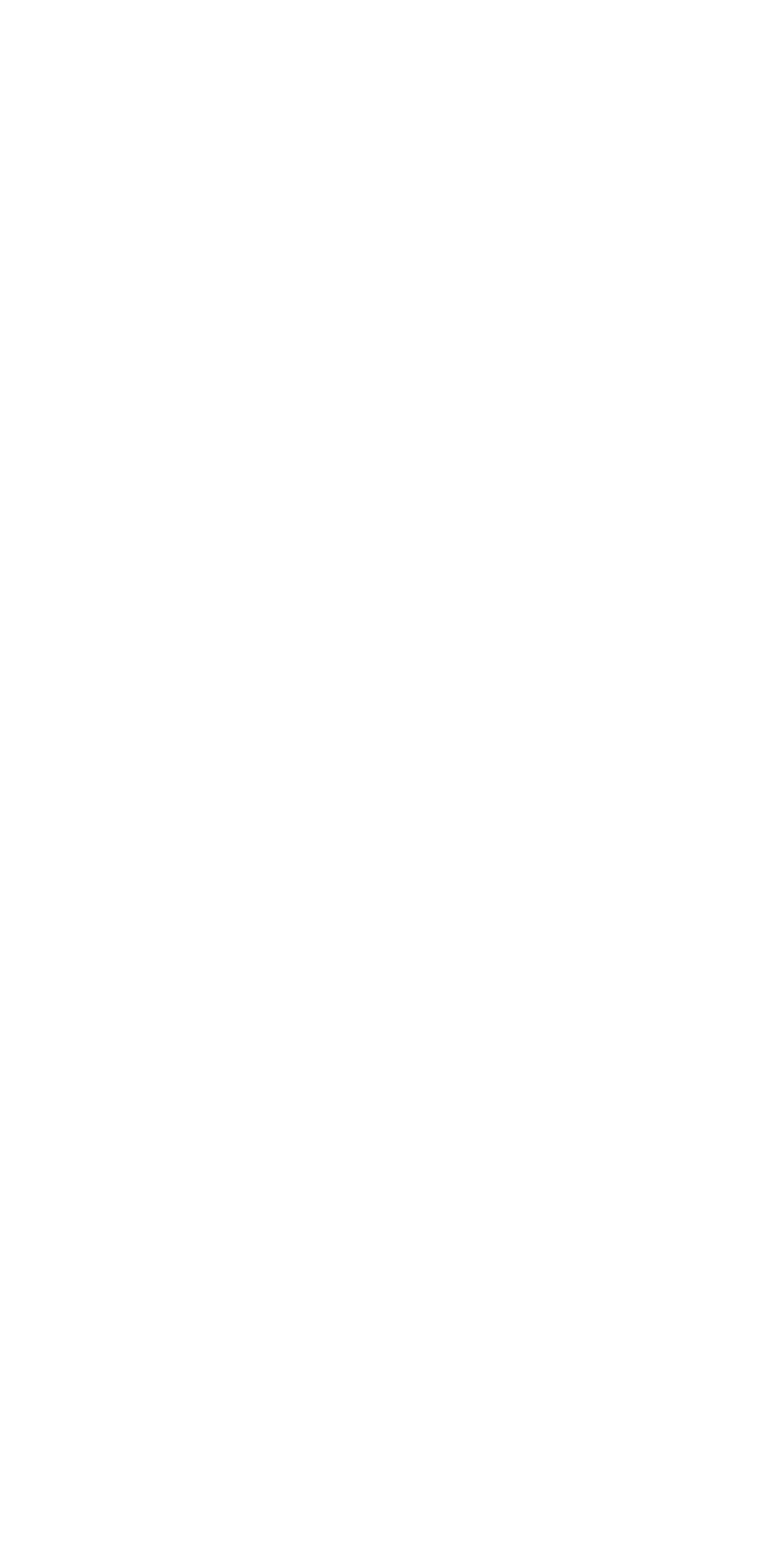Respond with a single word or short phrase to the following question: 
What is the purpose of the SBA's Hurricane Preparedness Checklist?

To prepare small businesses for hurricanes